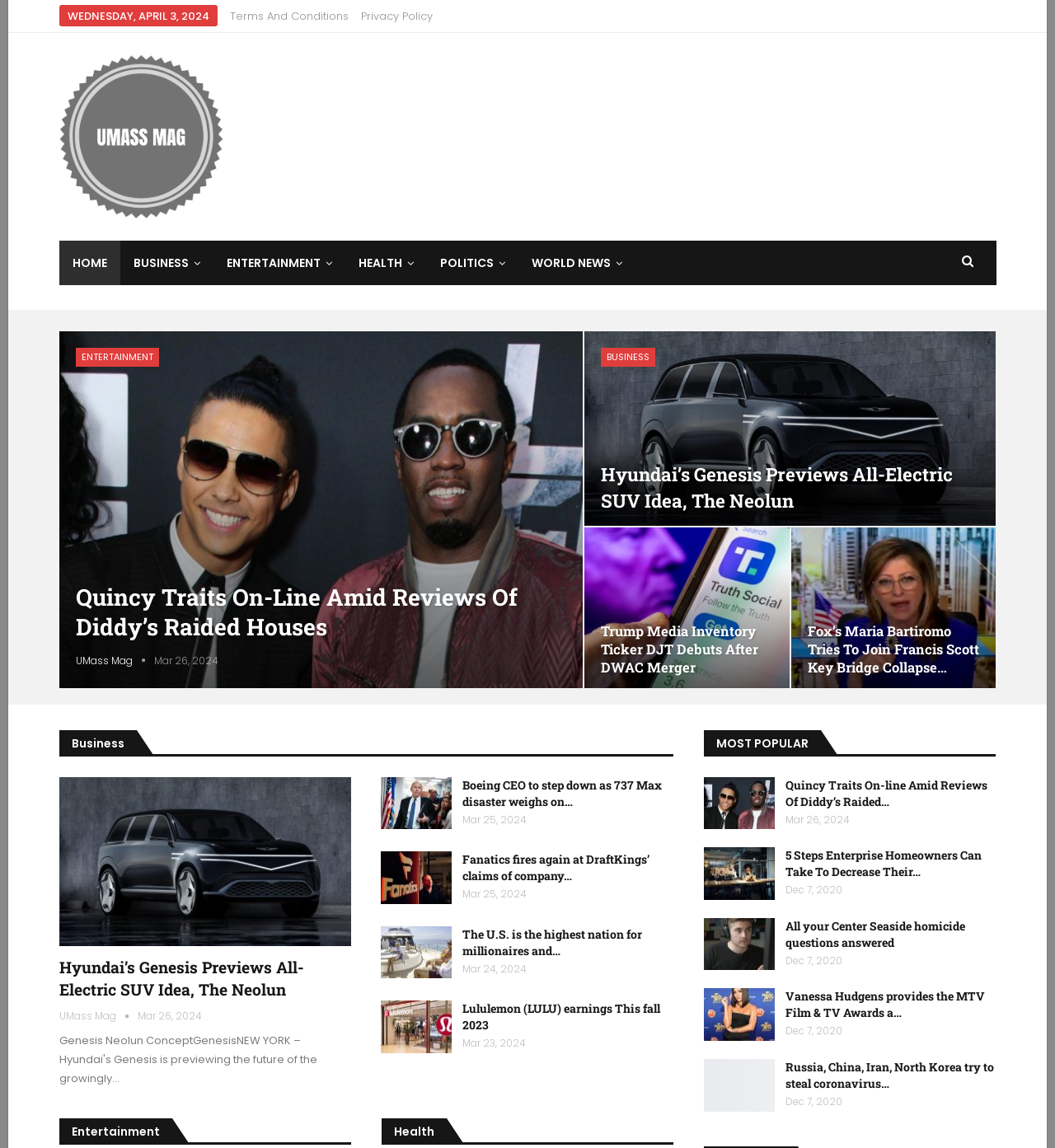Given the element description Terms and Conditions, specify the bounding box coordinates of the corresponding UI element in the format (top-left x, top-left y, bottom-right x, bottom-right y). All values must be between 0 and 1.

[0.218, 0.007, 0.33, 0.021]